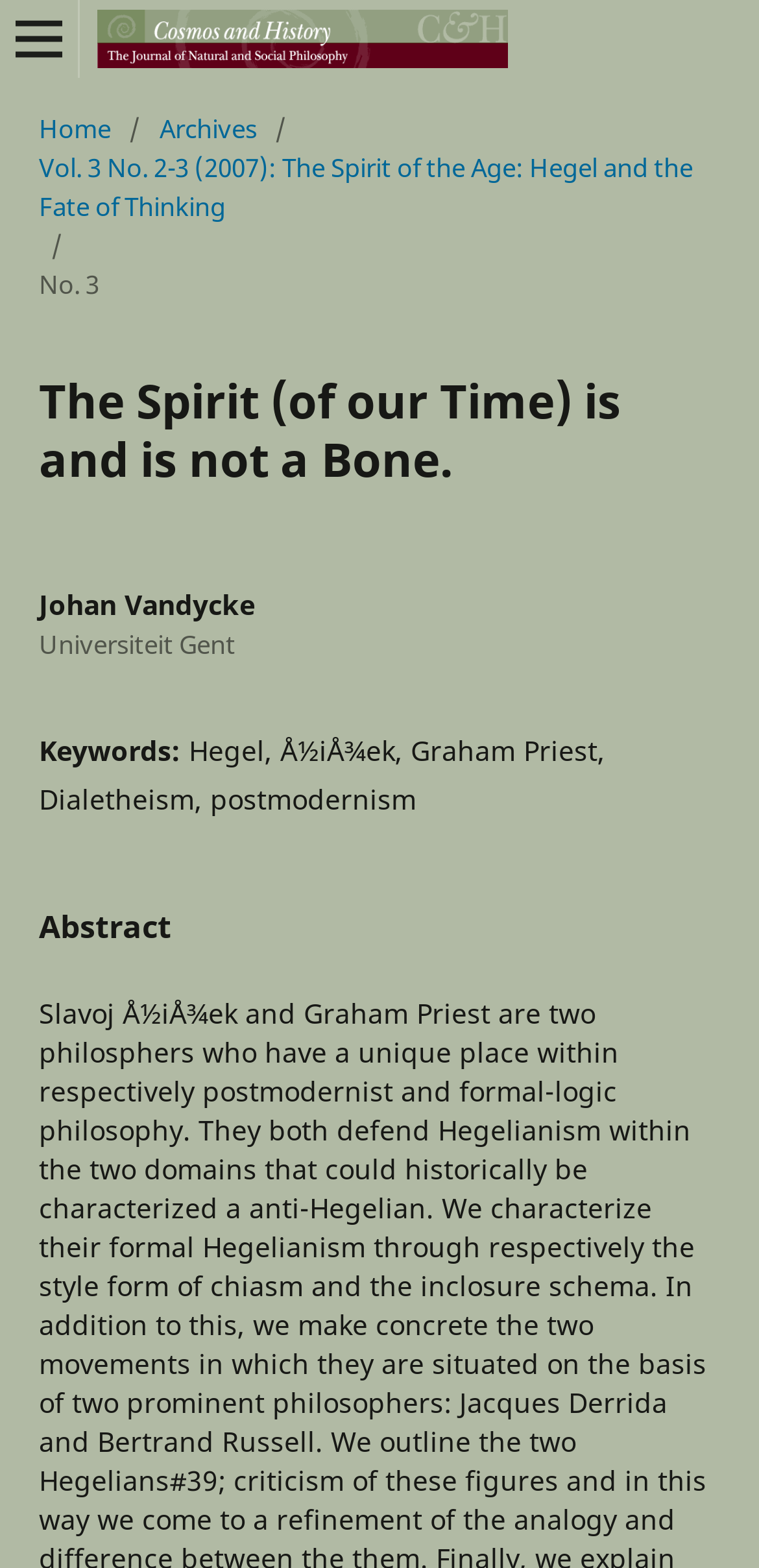What is the title of the journal?
Look at the image and answer the question with a single word or phrase.

Cosmos and History: The Journal of Natural and Social Philosophy